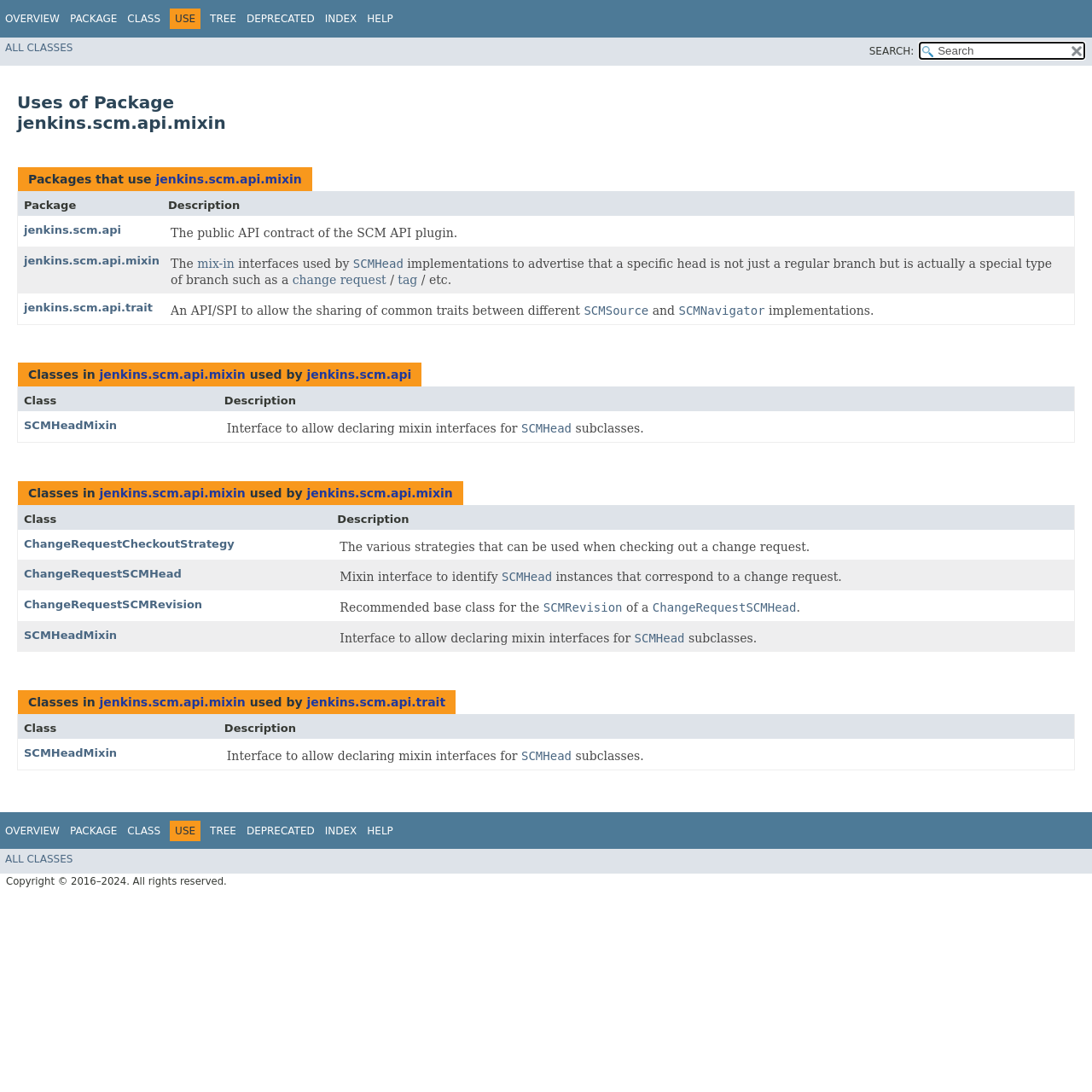What is the function of the ChangeRequestCheckoutStrategy class?
Please use the visual content to give a single word or phrase answer.

Checkout strategy for change requests